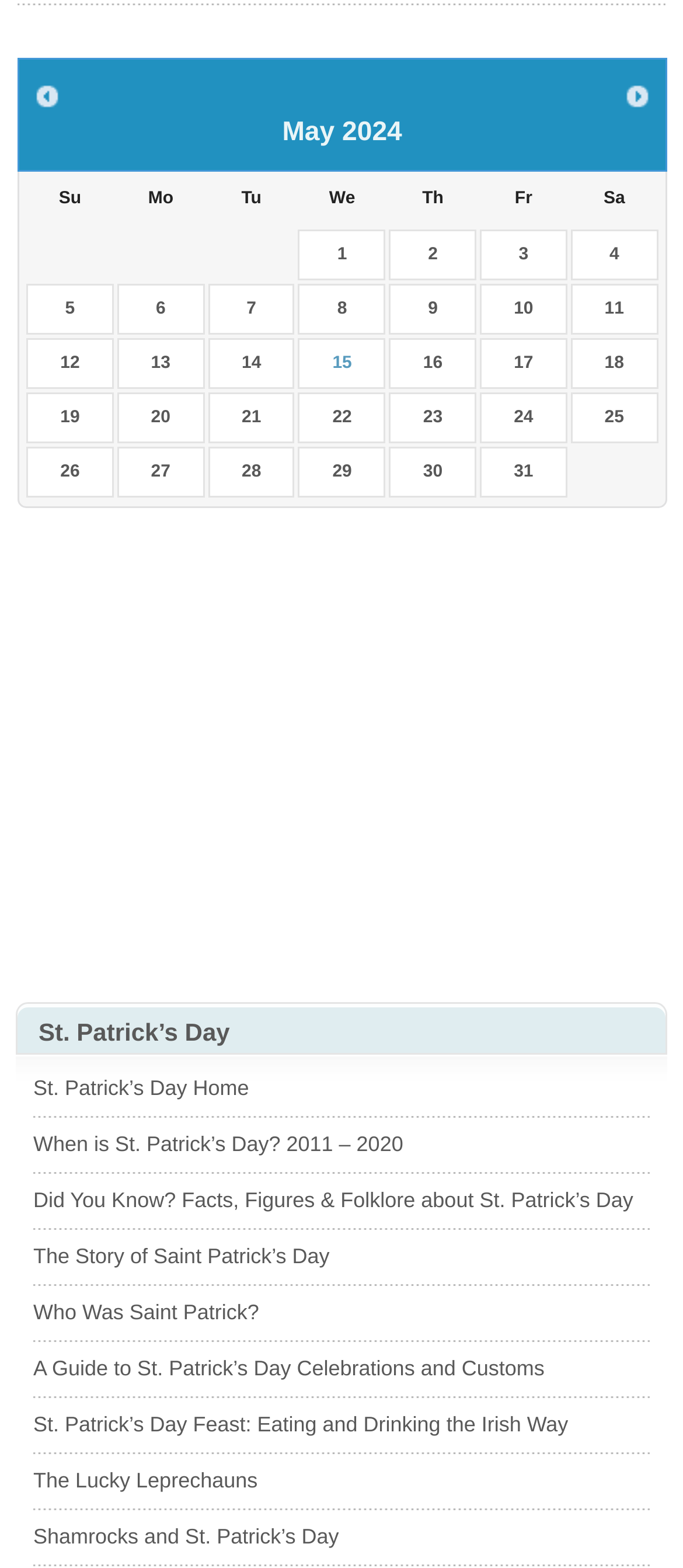Specify the bounding box coordinates of the area that needs to be clicked to achieve the following instruction: "go to previous page".

[0.034, 0.046, 0.105, 0.077]